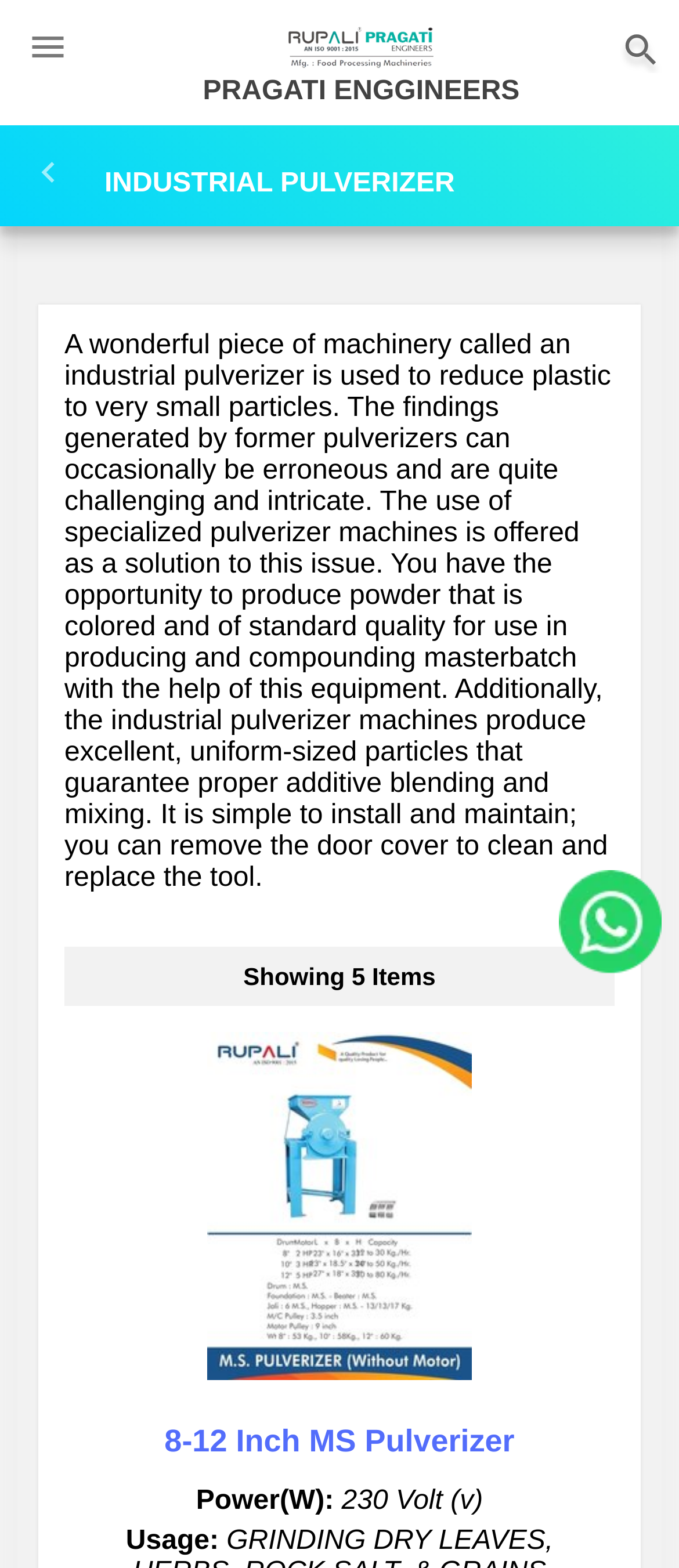Is the industrial pulverizer easy to maintain?
Please provide a single word or phrase as the answer based on the screenshot.

Yes